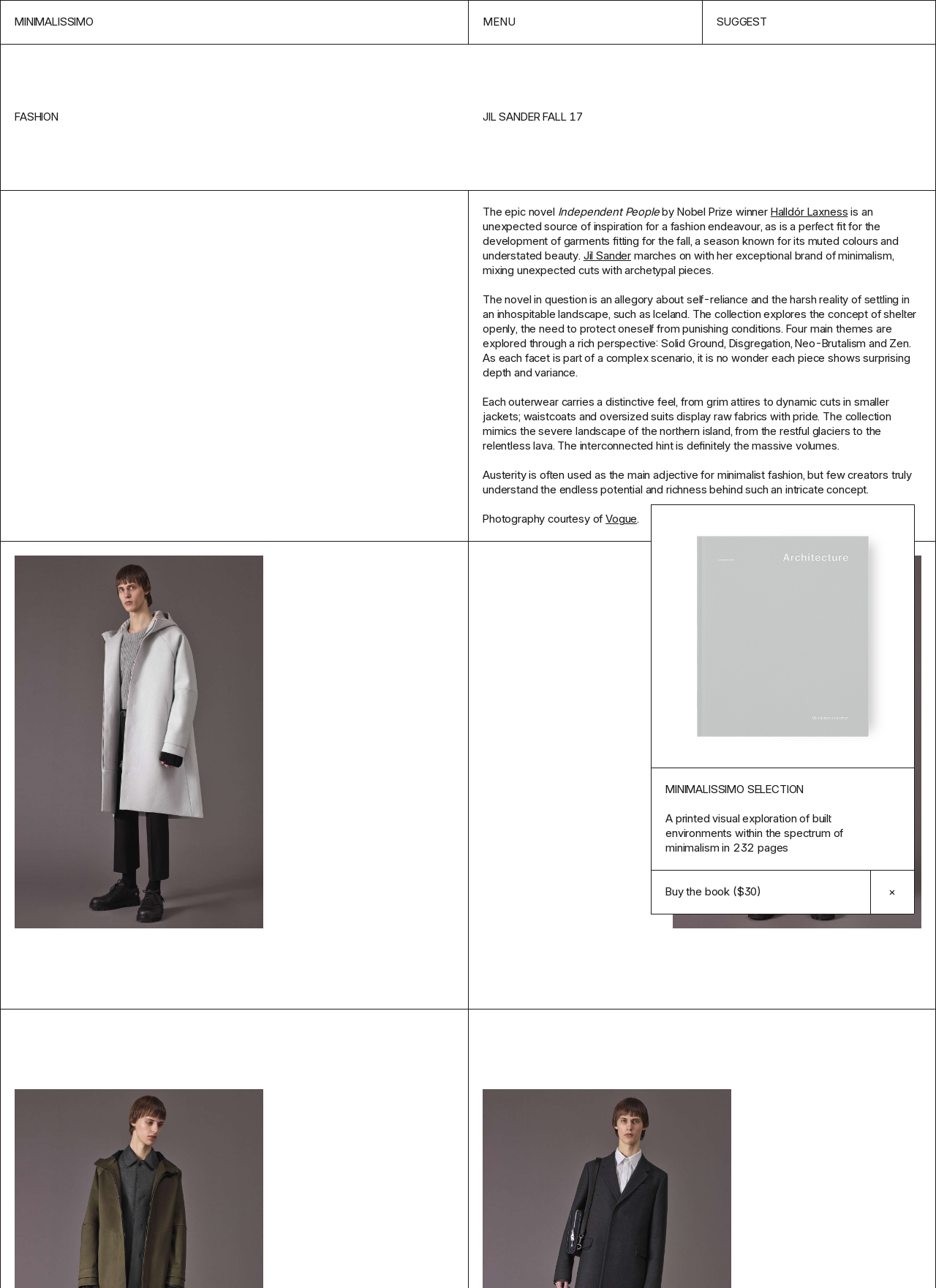Could you highlight the region that needs to be clicked to execute the instruction: "Click the 'SUGGEST' link"?

[0.75, 0.0, 1.0, 0.034]